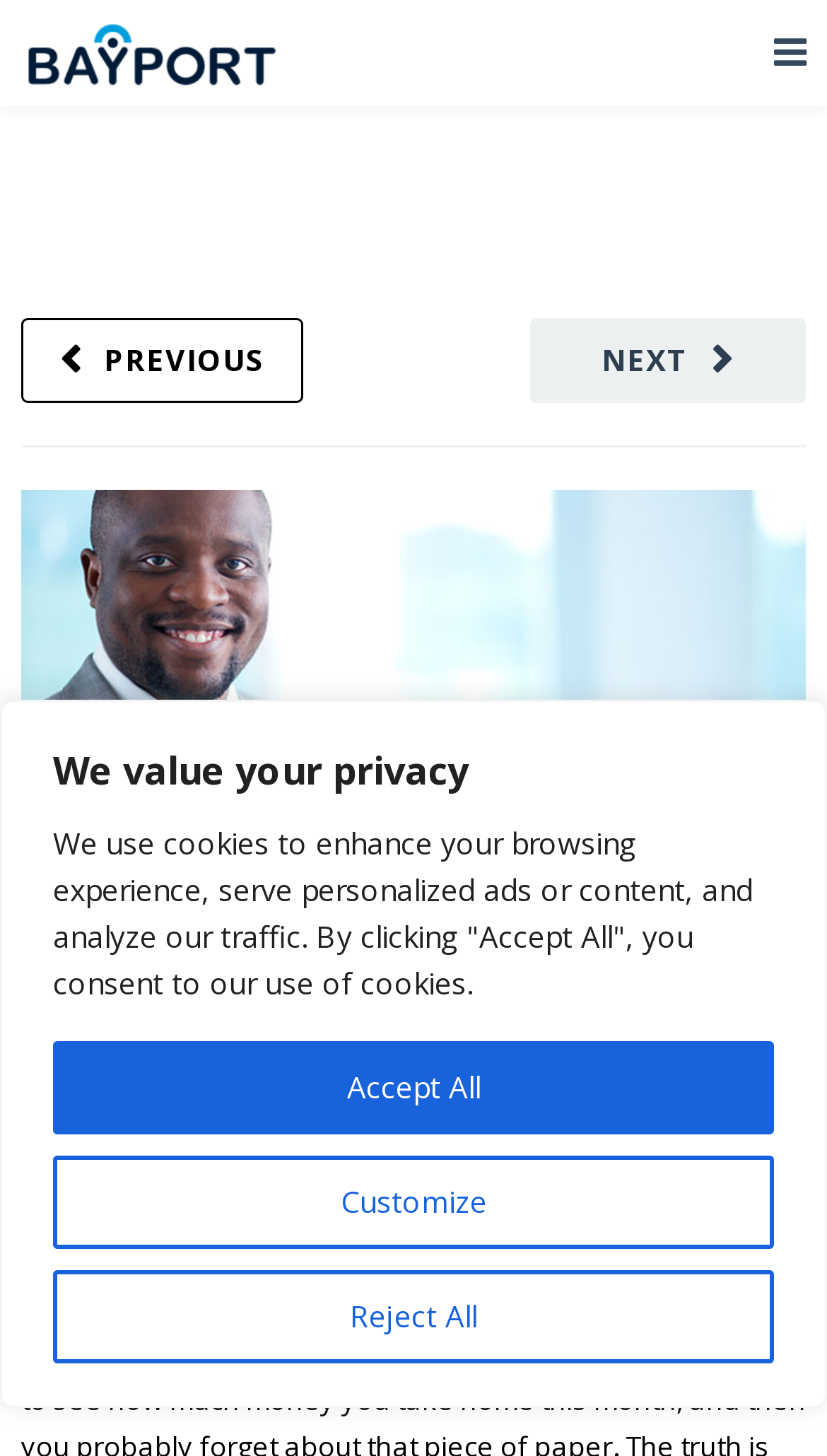Find the bounding box coordinates for the element described here: "Accept All".

[0.064, 0.715, 0.936, 0.779]